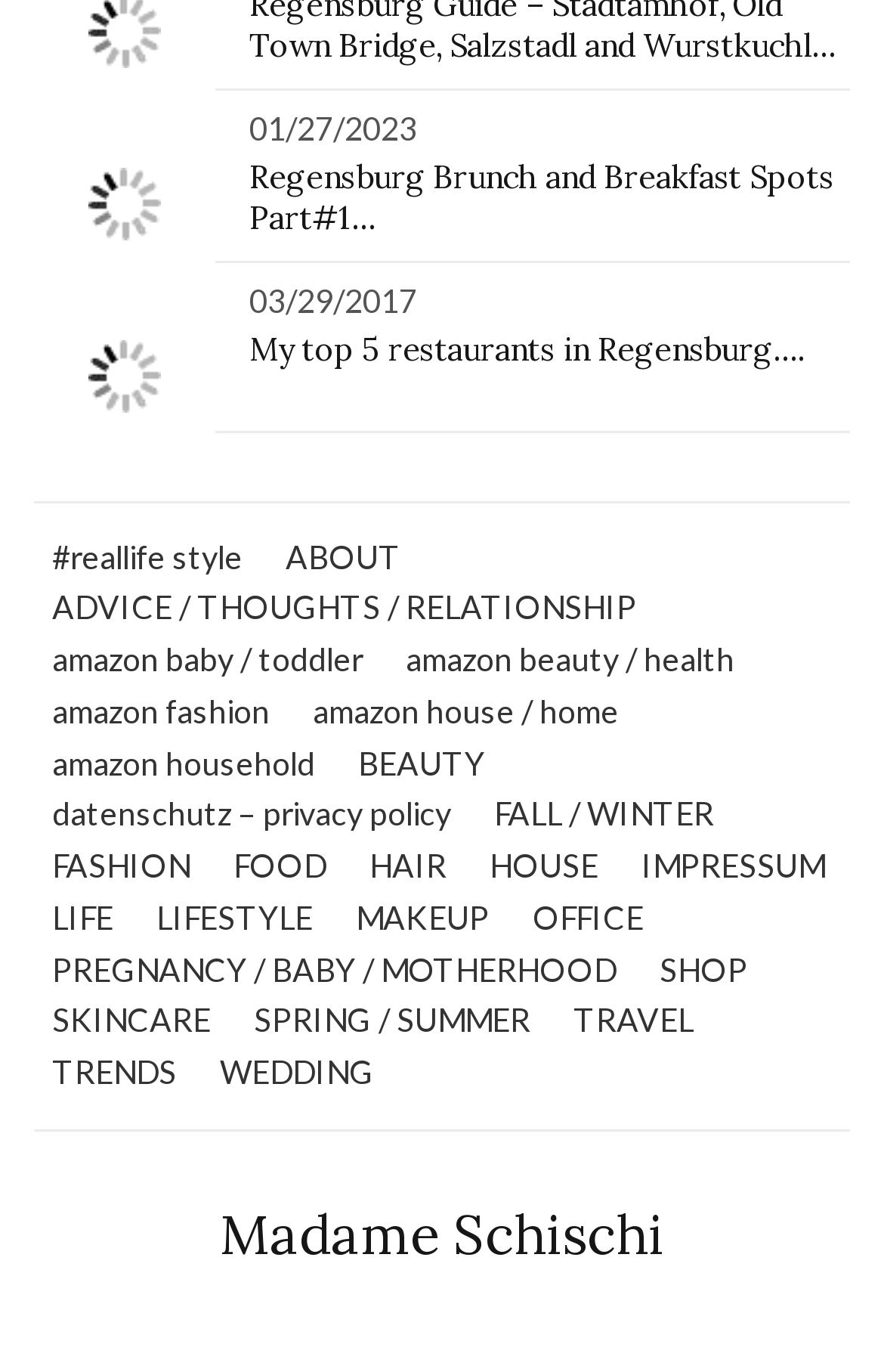Locate the bounding box coordinates of the element to click to perform the following action: 'Read the 'Madame Schischi' blog'. The coordinates should be given as four float values between 0 and 1, in the form of [left, top, right, bottom].

[0.115, 0.874, 0.885, 0.925]